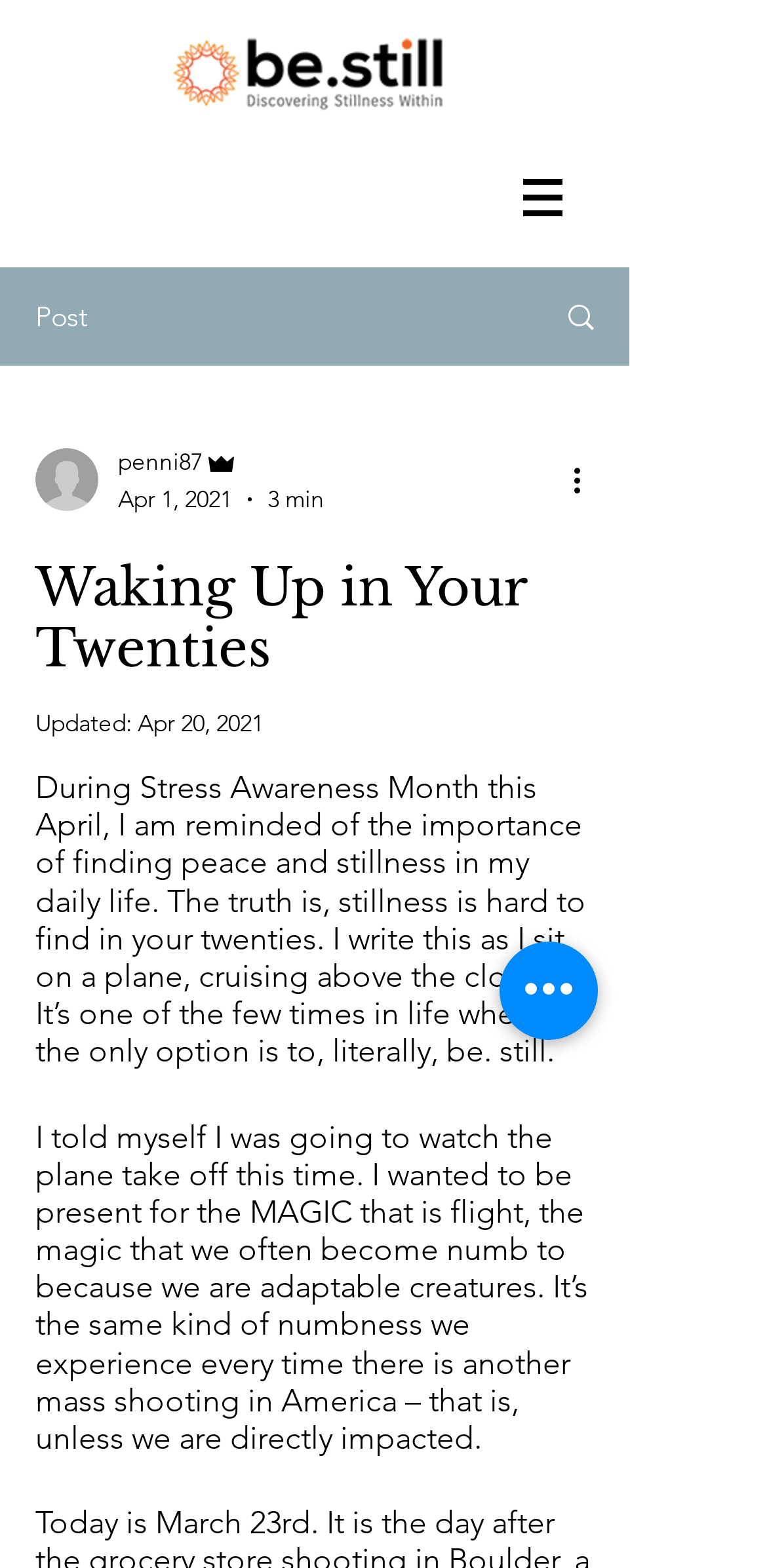Provide a short answer using a single word or phrase for the following question: 
What is the author's intention for watching the plane take off?

To be present